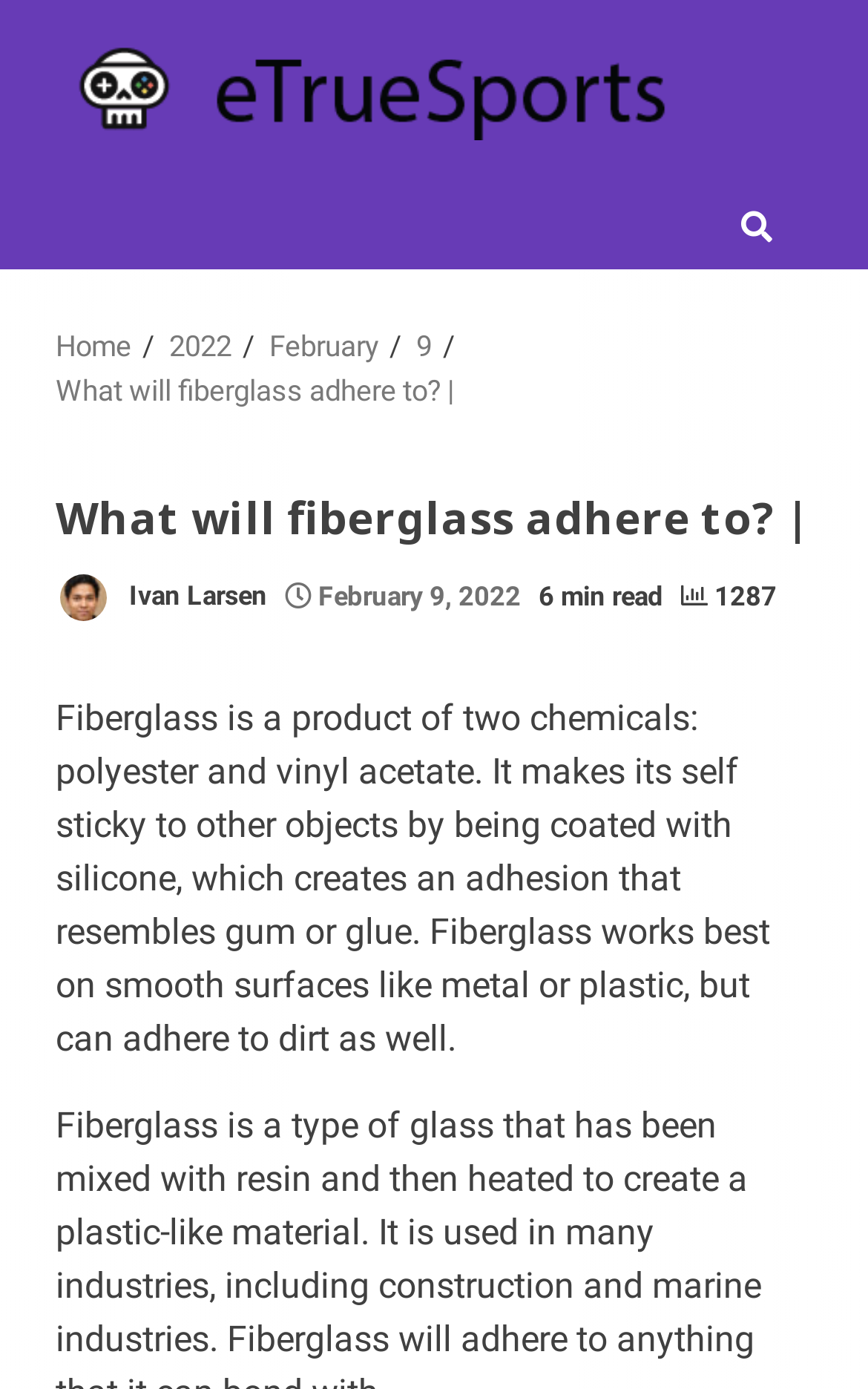Given the element description "alt="eTrueSports"" in the screenshot, predict the bounding box coordinates of that UI element.

[0.064, 0.049, 0.936, 0.08]